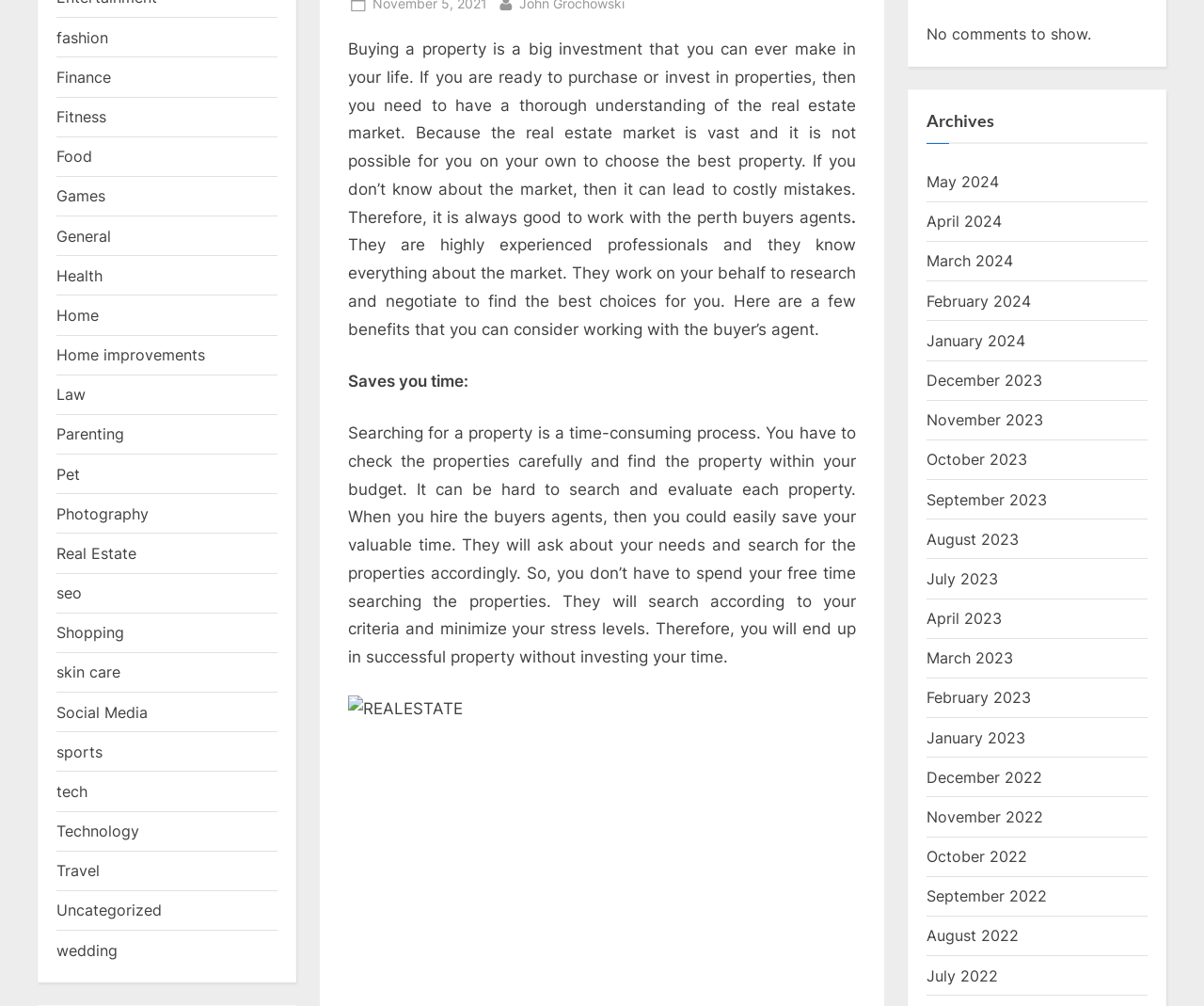Bounding box coordinates are specified in the format (top-left x, top-left y, bottom-right x, bottom-right y). All values are floating point numbers bounded between 0 and 1. Please provide the bounding box coordinate of the region this sentence describes: Home

[0.047, 0.304, 0.082, 0.323]